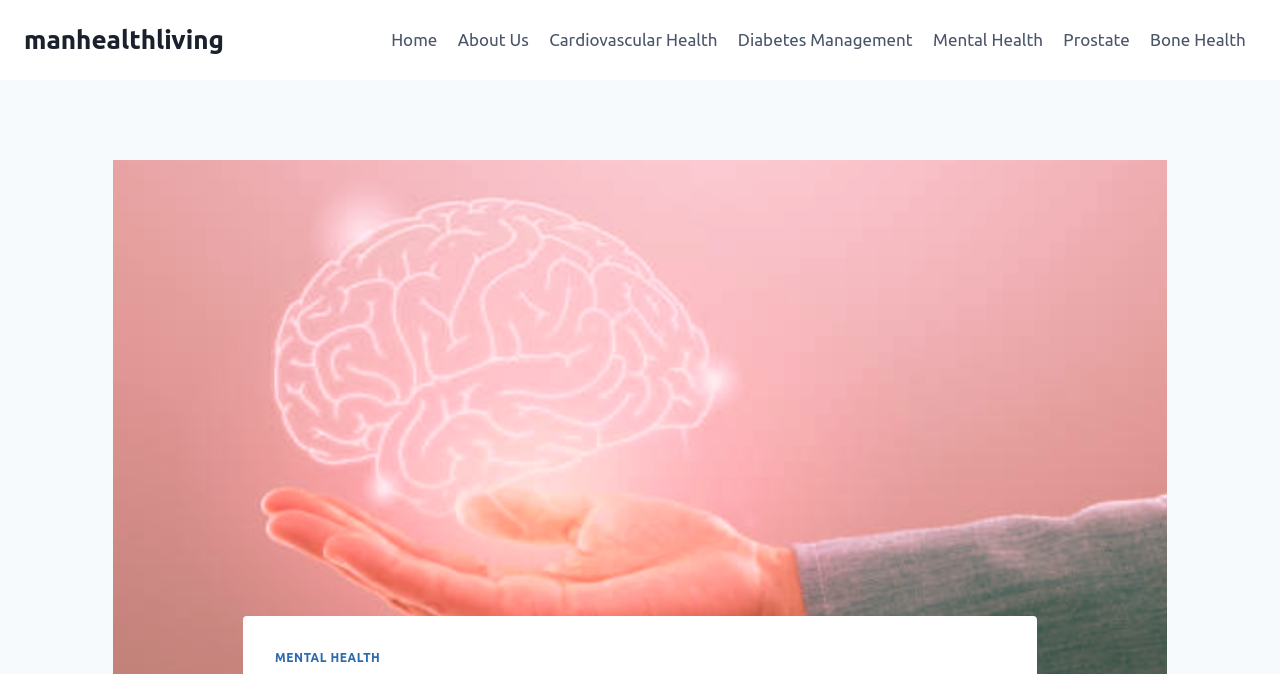What is the primary navigation section?
Provide a one-word or short-phrase answer based on the image.

top section